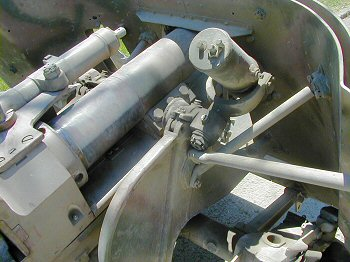What is the purpose of the comprehensive collection?
Refer to the screenshot and respond with a concise word or phrase.

Visual documentation